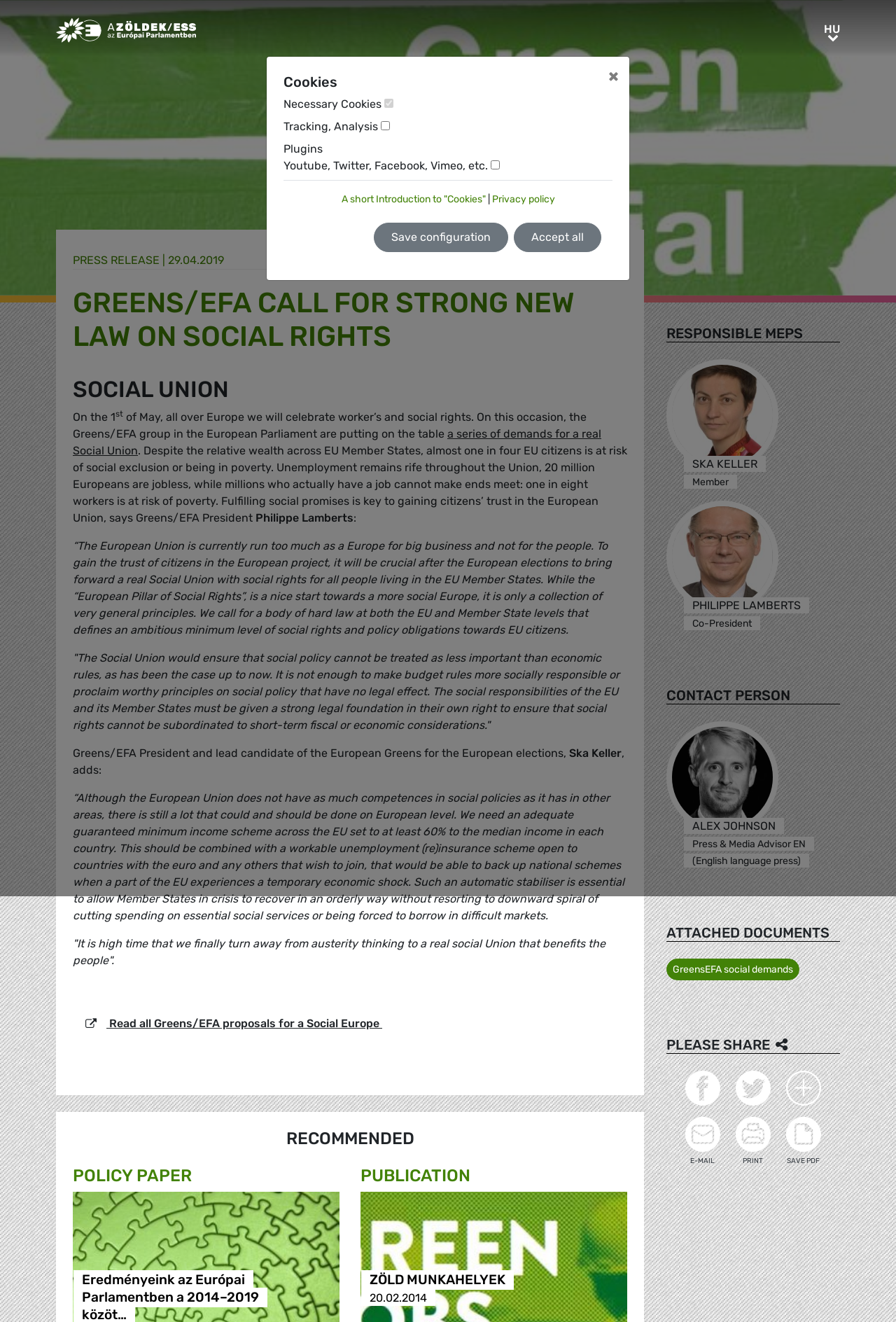Create an elaborate caption that covers all aspects of the webpage.

The webpage is about the Greens/EFA group in the European Parliament calling for a strong new law on social rights. At the top of the page, there is a navigation menu with links to the Greens/EFA home page, language options, and a press release section. Below this, there is a heading that reads "GREENS/EFA CALL FOR STRONG NEW LAW ON SOCIAL RIGHTS" followed by a subheading "SOCIAL UNION".

The main content of the page is a press release that discusses the need for a real Social Union in the European Union. The text explains that despite the relative wealth across EU Member States, many citizens are at risk of social exclusion or poverty, and that fulfilling social promises is key to gaining citizens' trust in the European Union. The release quotes Greens/EFA President Philippe Lamberts and lead candidate of the European Greens for the European elections, Ska Keller, who emphasize the need for a strong legal foundation for social rights and policy obligations towards EU citizens.

On the right-hand side of the page, there is a section with recommended policy papers and publications. Below this, there is a section with links to responsible MEPs, including Ska Keller and Philippe Lamberts, along with their photos and titles. Further down, there is a contact person section with a link to Alex Johnson, Press & Media Advisor, and a section with attached documents, including a link to Greens/EFA social demands.

At the bottom of the page, there are social media sharing links, including Facebook, Twitter, and More, as well as links to print, save as PDF, and mail the page. There is also a dialog box that appears to be a cookie consent notification, with options to accept all, save configuration, or learn more about cookies.